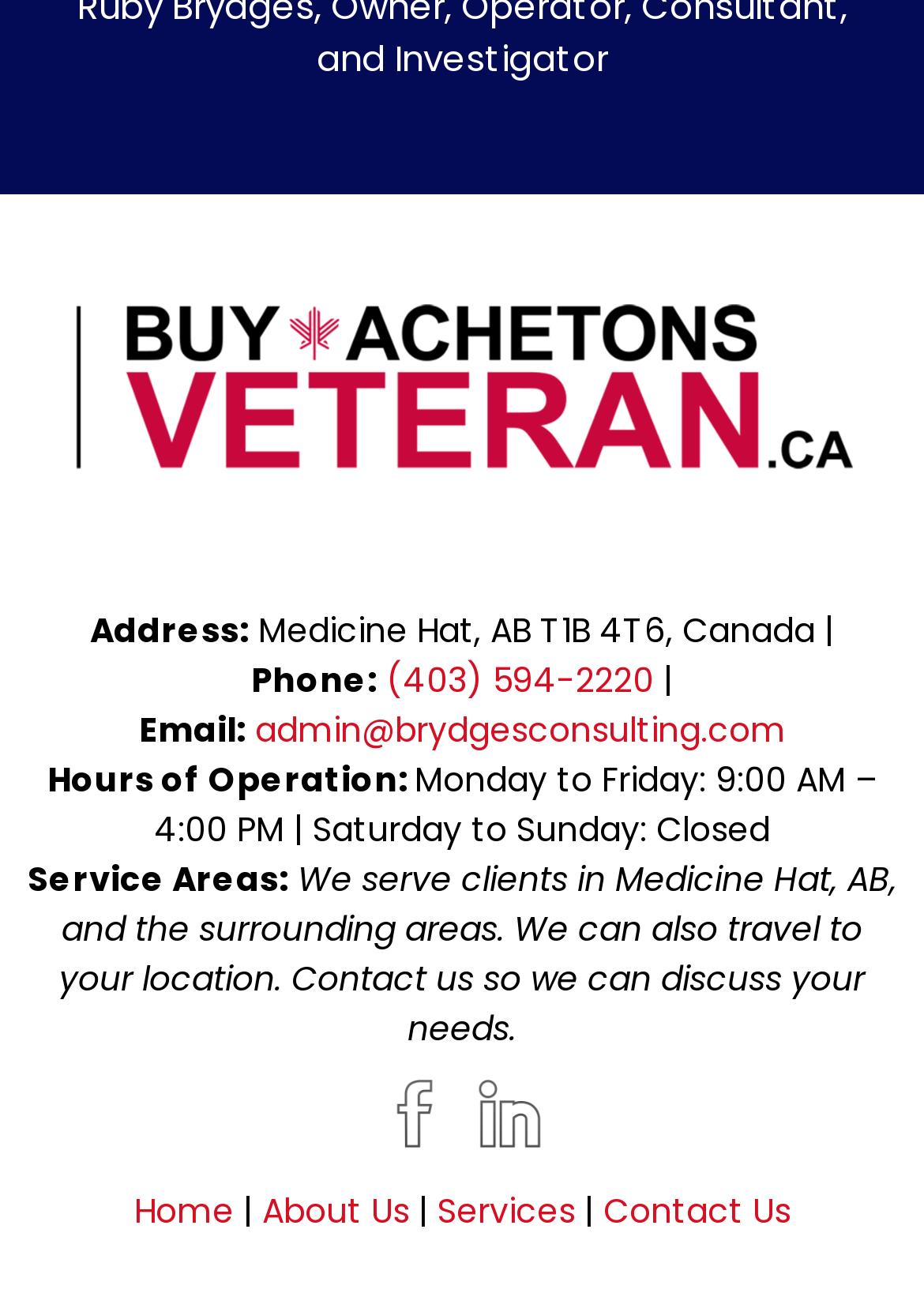Determine the bounding box of the UI component based on this description: "(403) 594-2220". The bounding box coordinates should be four float values between 0 and 1, i.e., [left, top, right, bottom].

[0.418, 0.503, 0.708, 0.539]